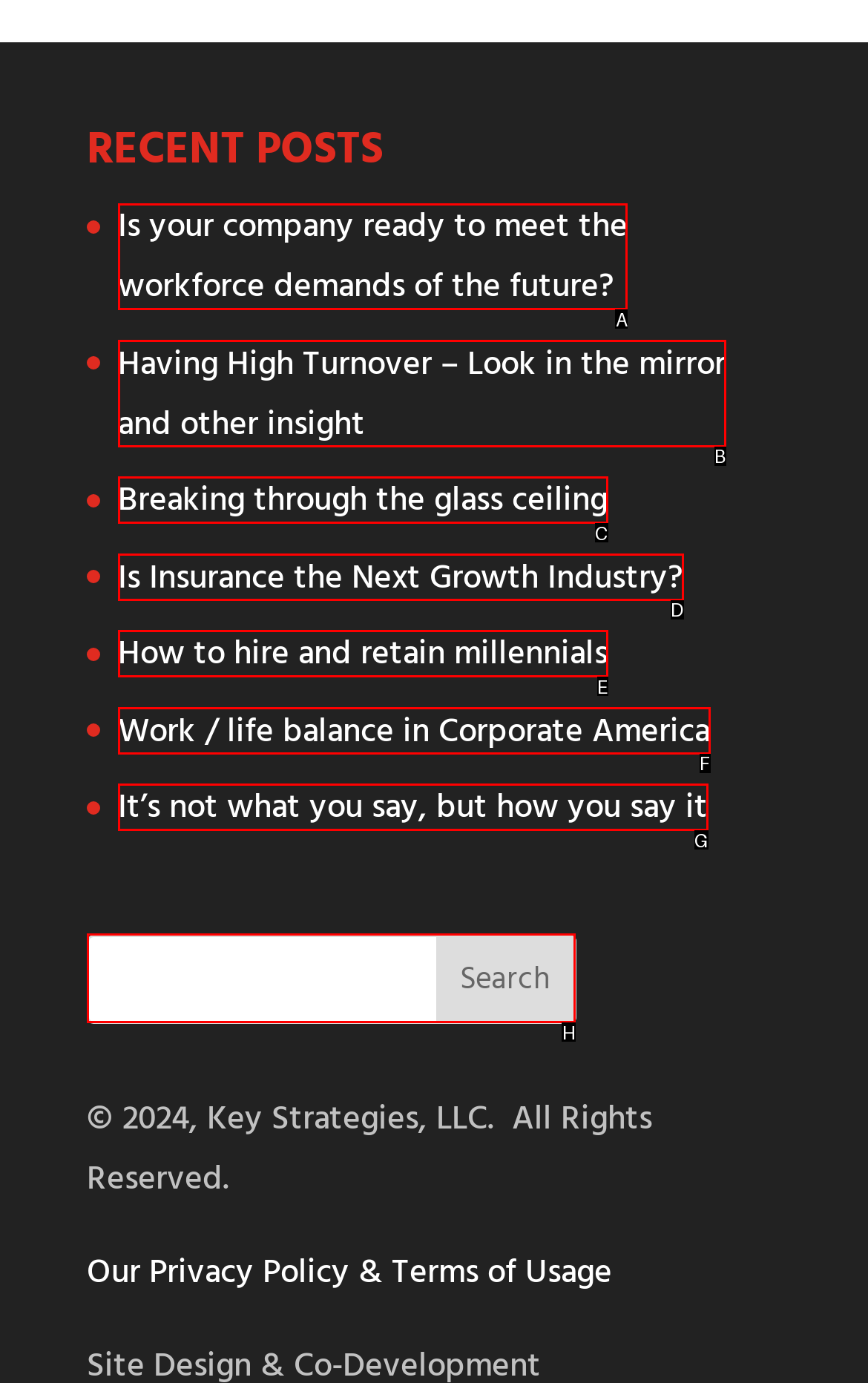Determine which HTML element to click for this task: Read the recent post about workforce demands Provide the letter of the selected choice.

A